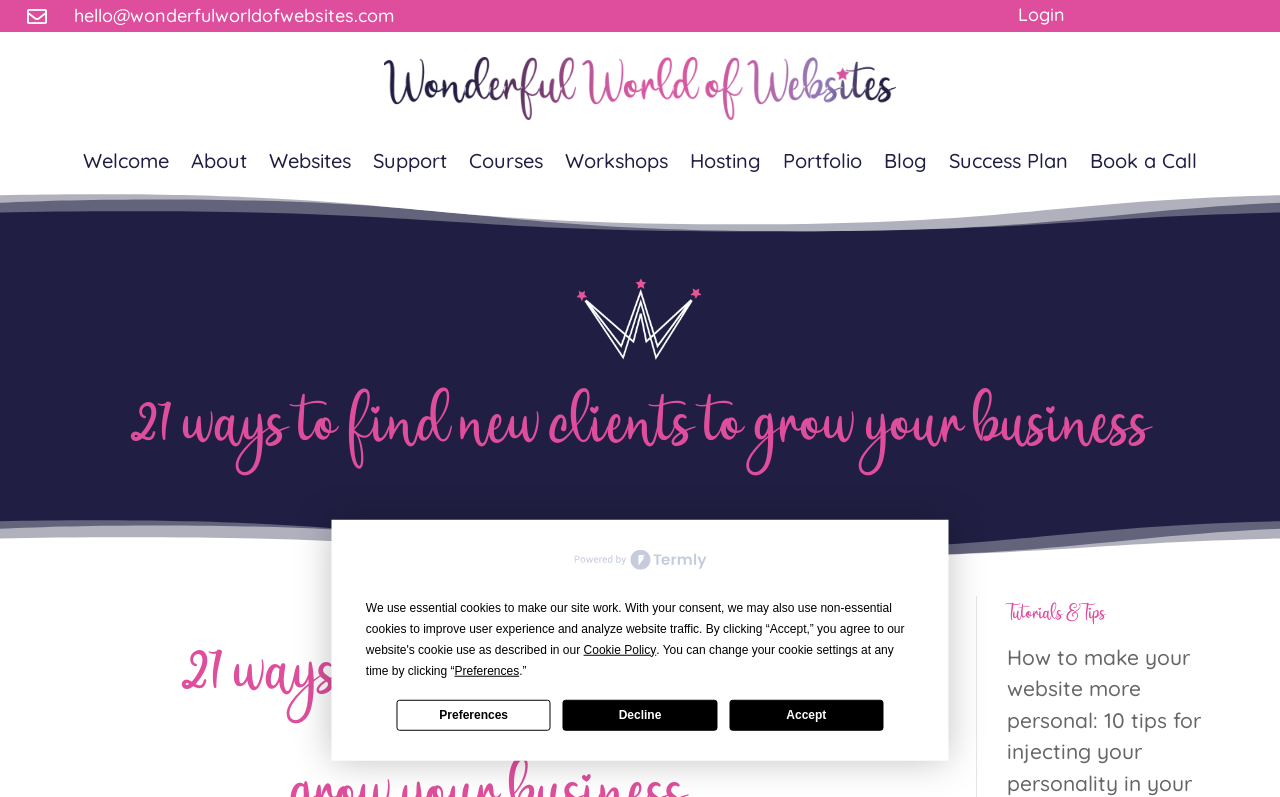What type of content is available on the website?
Answer the question with a single word or phrase, referring to the image.

Tutorials, tips, and more